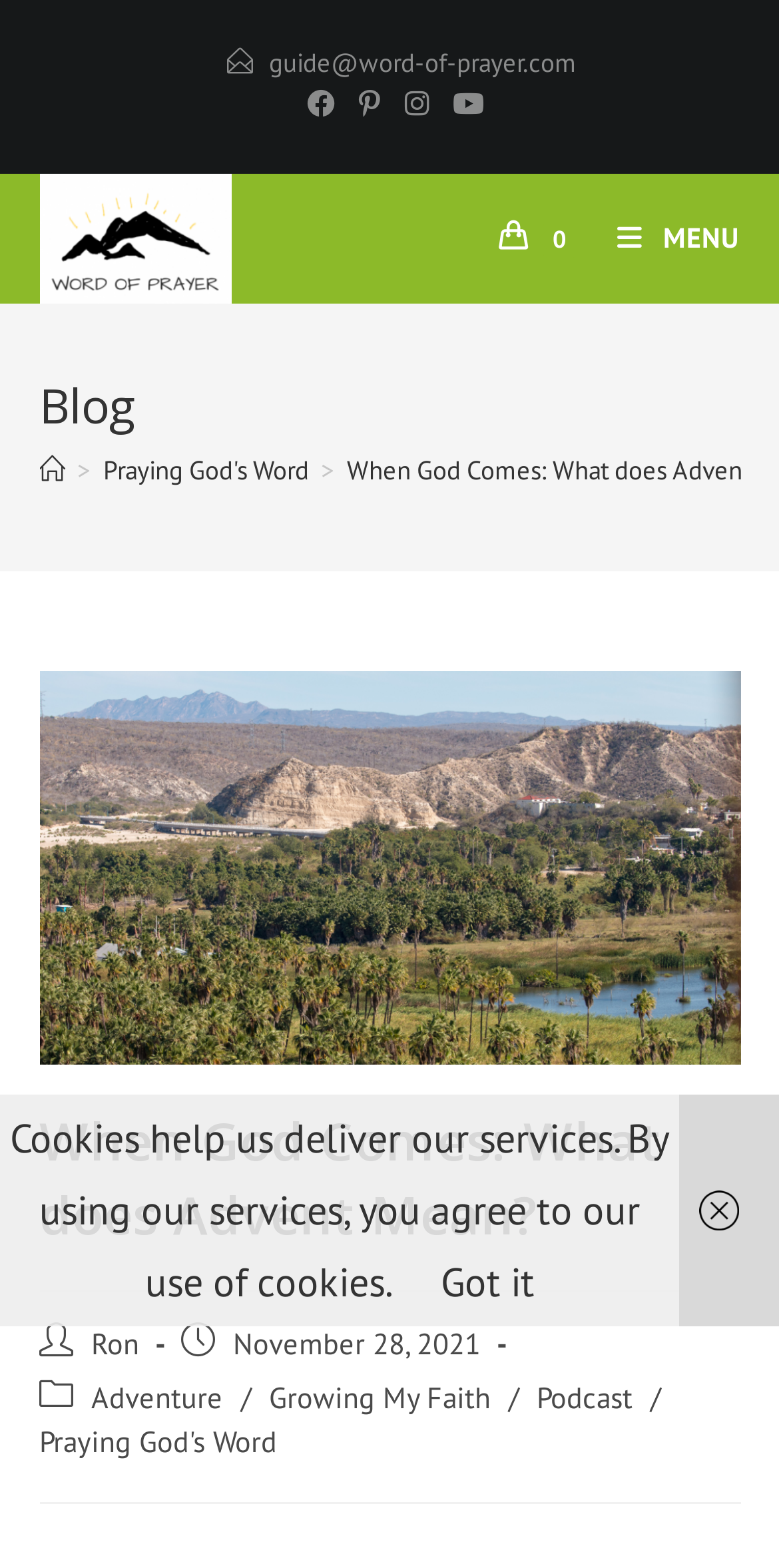Please locate the bounding box coordinates of the element's region that needs to be clicked to follow the instruction: "Go to the Podcast page". The bounding box coordinates should be provided as four float numbers between 0 and 1, i.e., [left, top, right, bottom].

[0.688, 0.879, 0.812, 0.903]